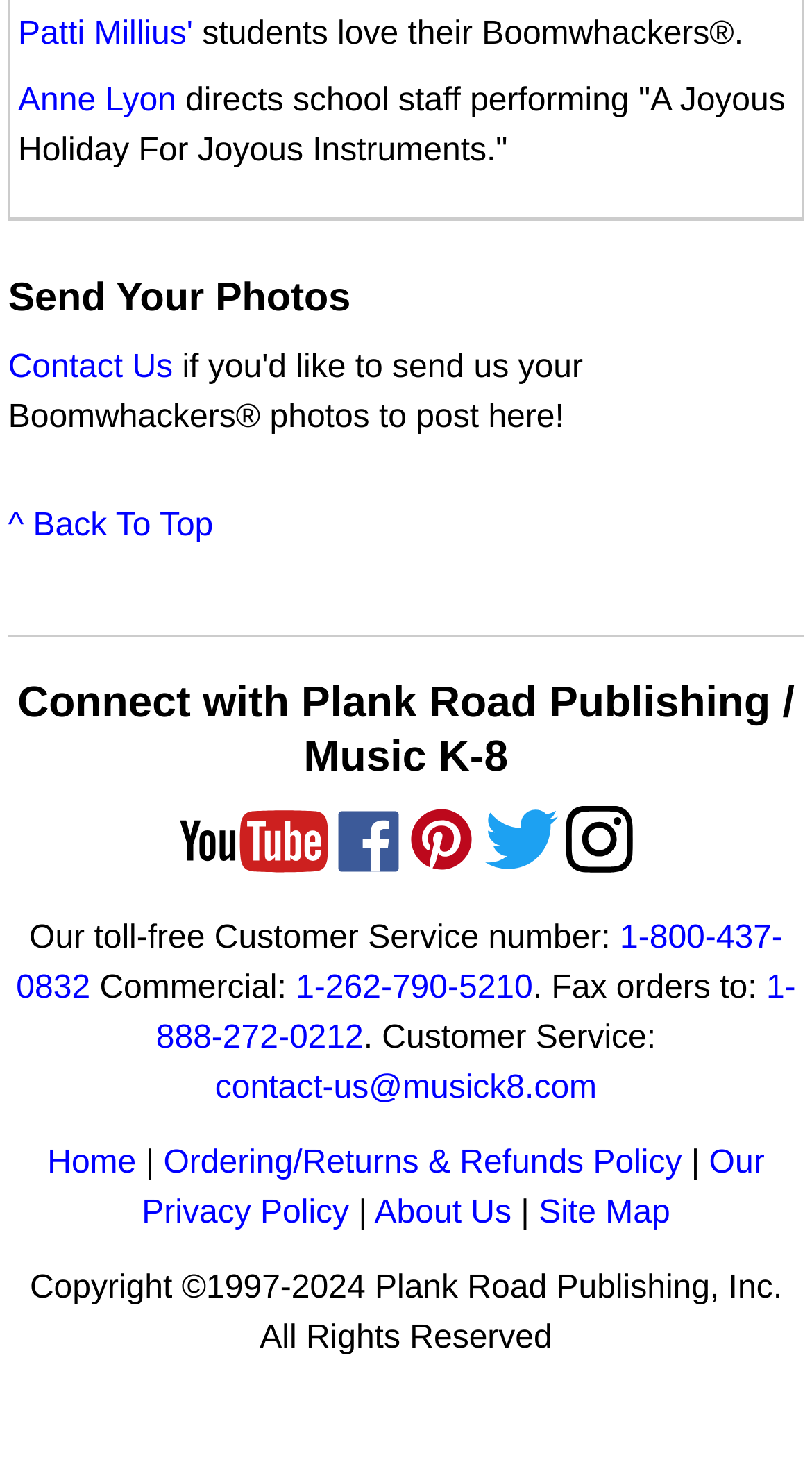Find the bounding box coordinates for the element that must be clicked to complete the instruction: "Visit YouTube". The coordinates should be four float numbers between 0 and 1, indicated as [left, top, right, bottom].

[0.219, 0.58, 0.404, 0.604]